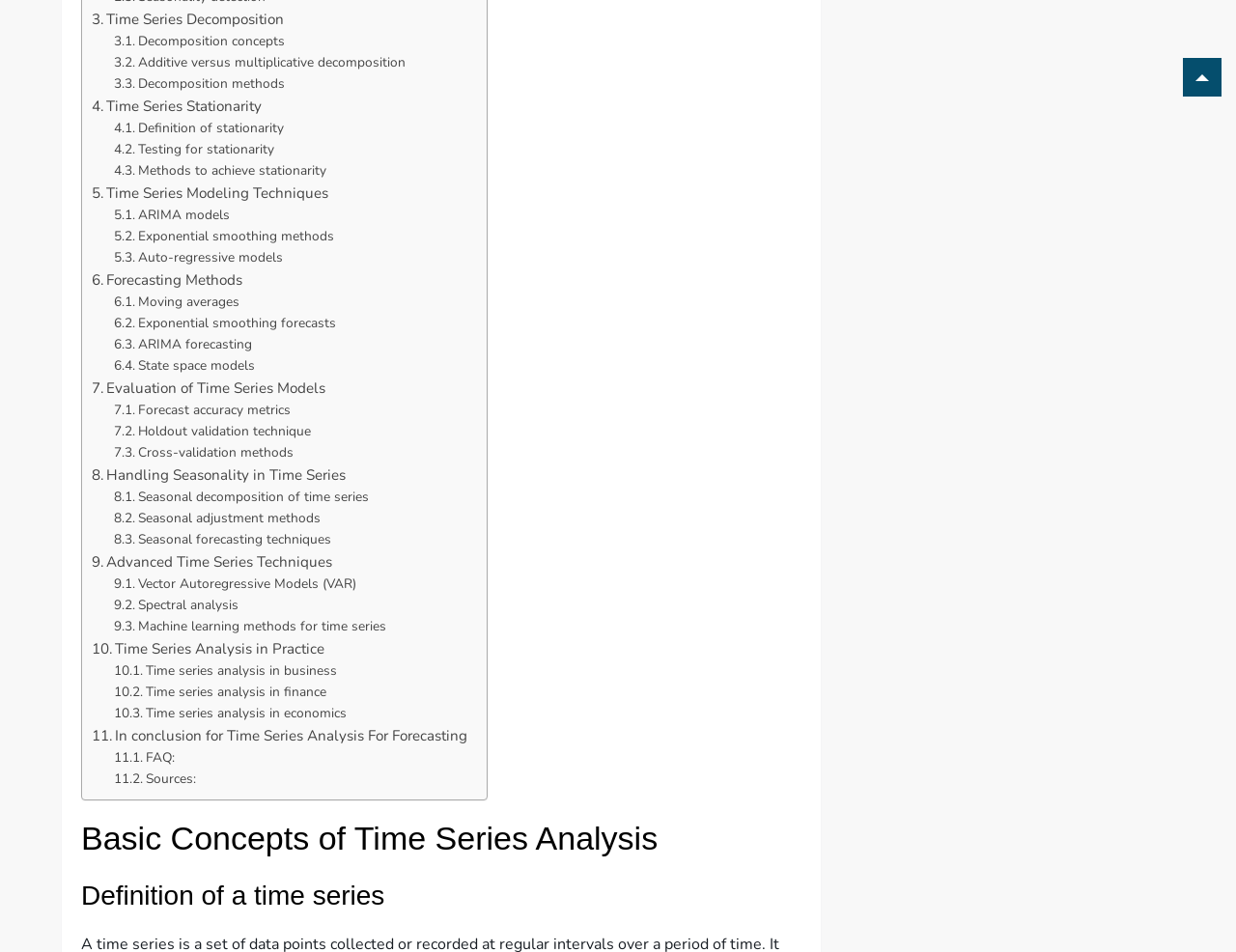Determine the bounding box coordinates for the area that needs to be clicked to fulfill this task: "Go to top of the page". The coordinates must be given as four float numbers between 0 and 1, i.e., [left, top, right, bottom].

[0.957, 0.061, 0.988, 0.101]